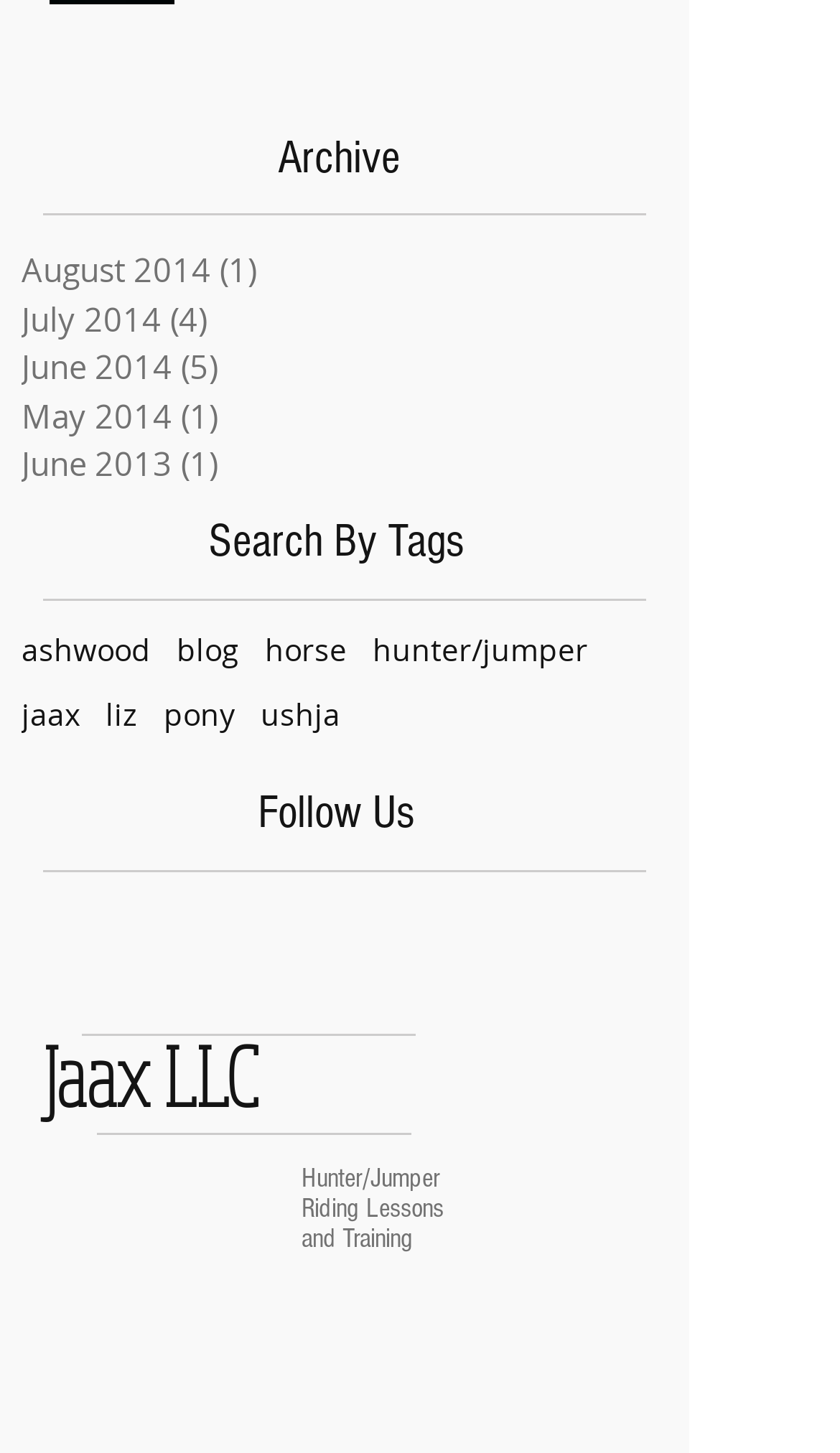Can you identify the bounding box coordinates of the clickable region needed to carry out this instruction: 'Search by tag 'ashwood''? The coordinates should be four float numbers within the range of 0 to 1, stated as [left, top, right, bottom].

[0.026, 0.434, 0.179, 0.461]